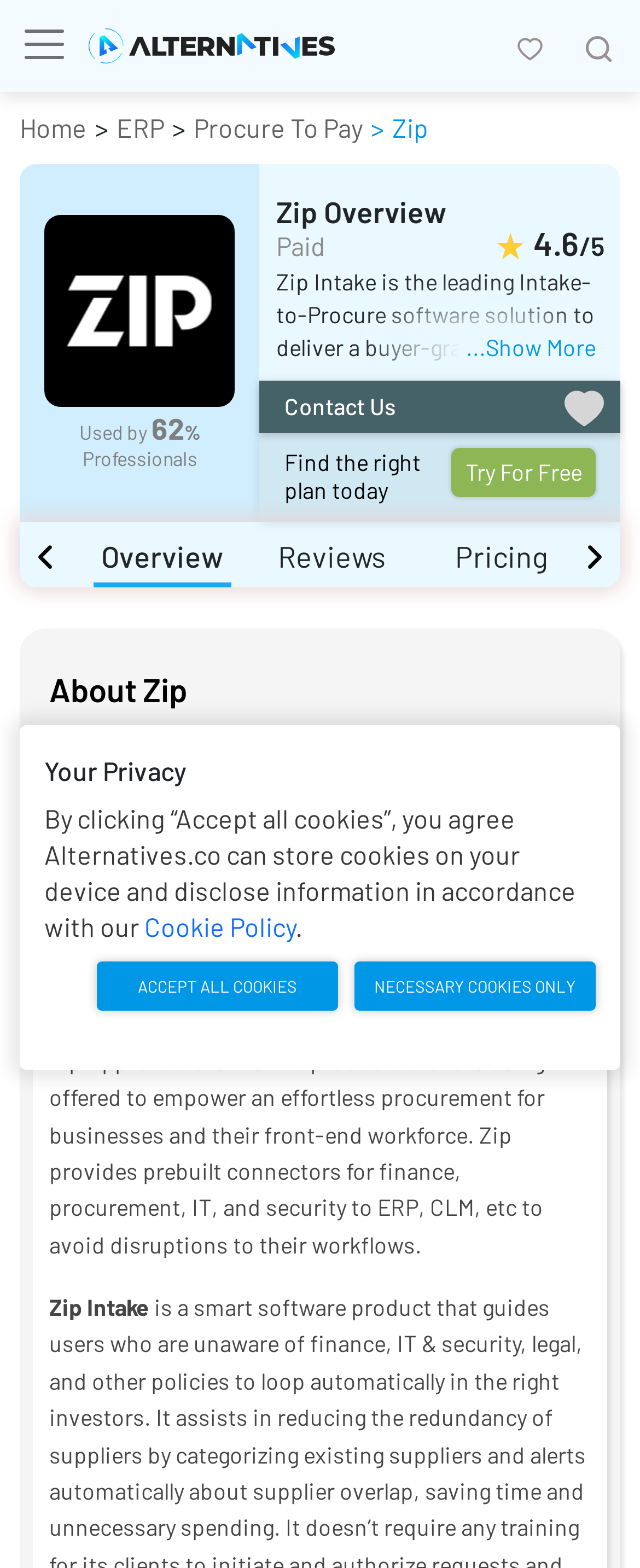How many professionals use Zip?
Please provide a single word or phrase answer based on the image.

62%